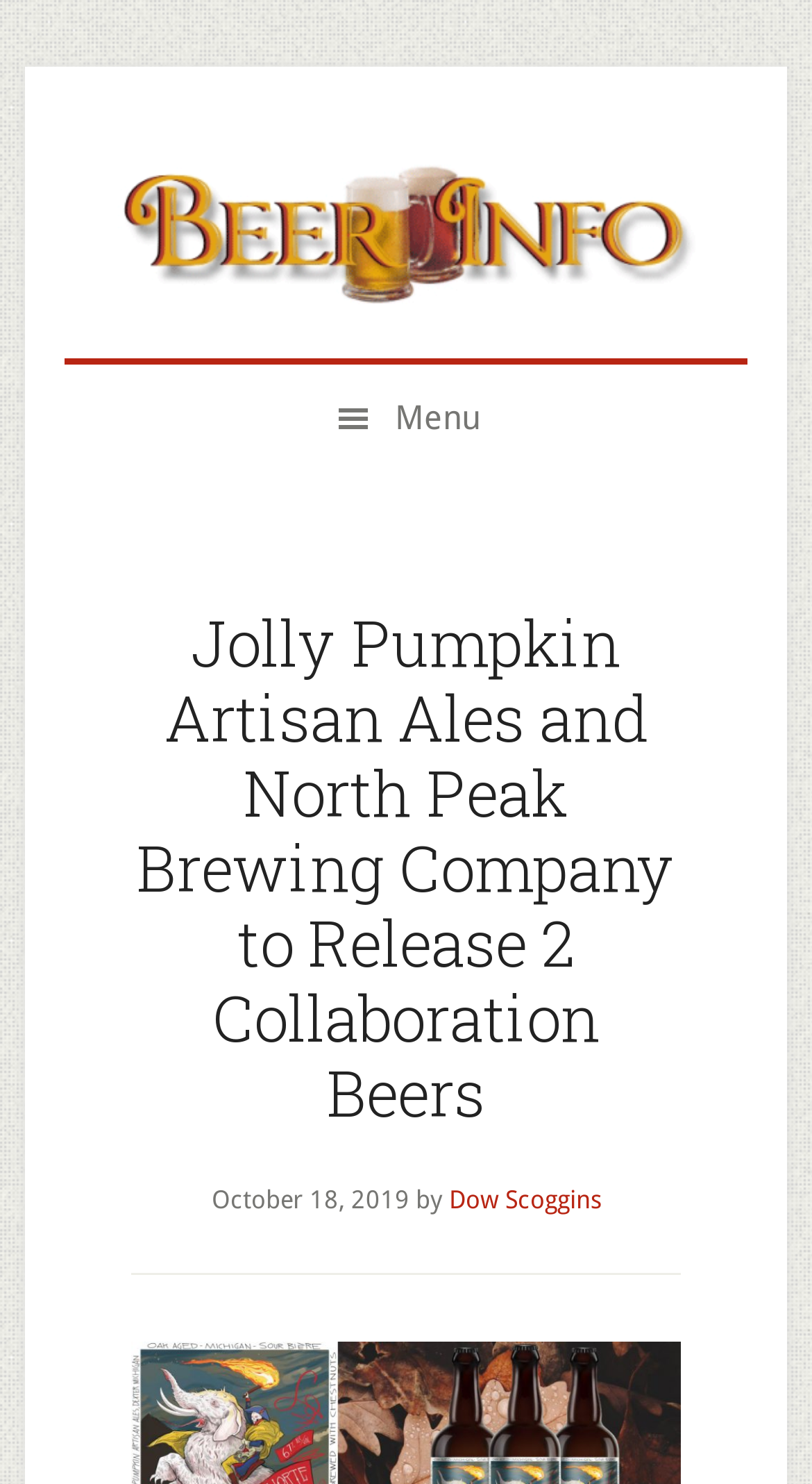Please identify the webpage's heading and generate its text content.

Jolly Pumpkin Artisan Ales and North Peak Brewing Company to Release 2 Collaboration Beers